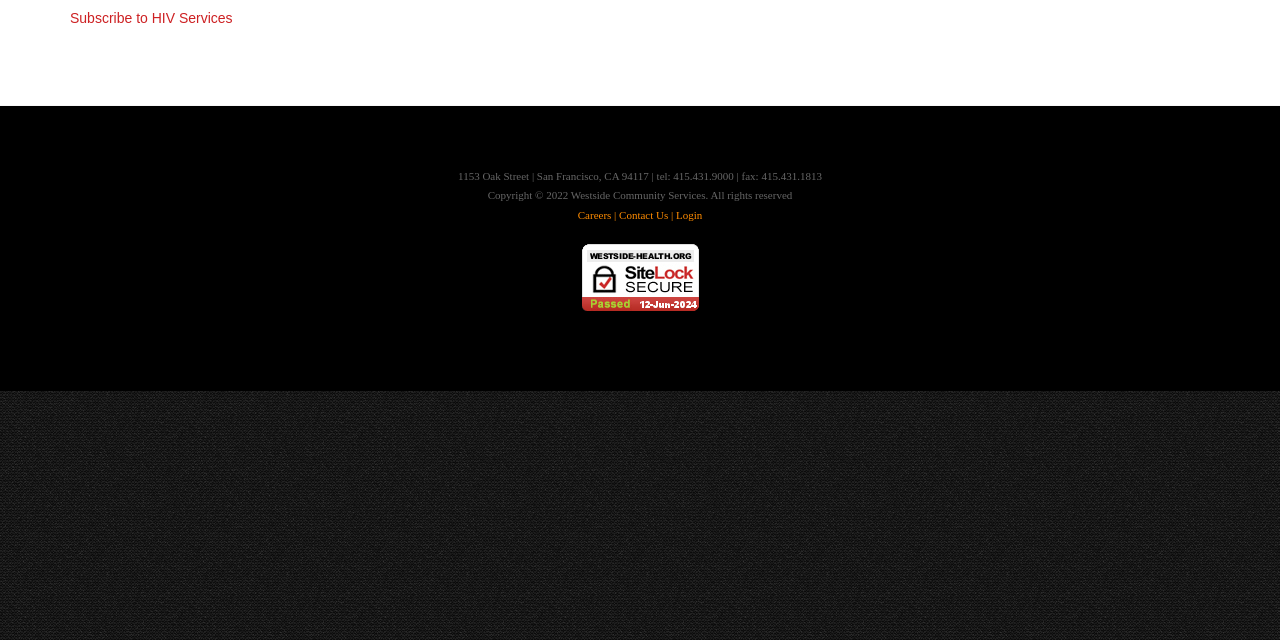Identify the bounding box coordinates for the UI element described as follows: "alt="SiteLock" title="SiteLock"". Ensure the coordinates are four float numbers between 0 and 1, formatted as [left, top, right, bottom].

[0.043, 0.381, 0.957, 0.486]